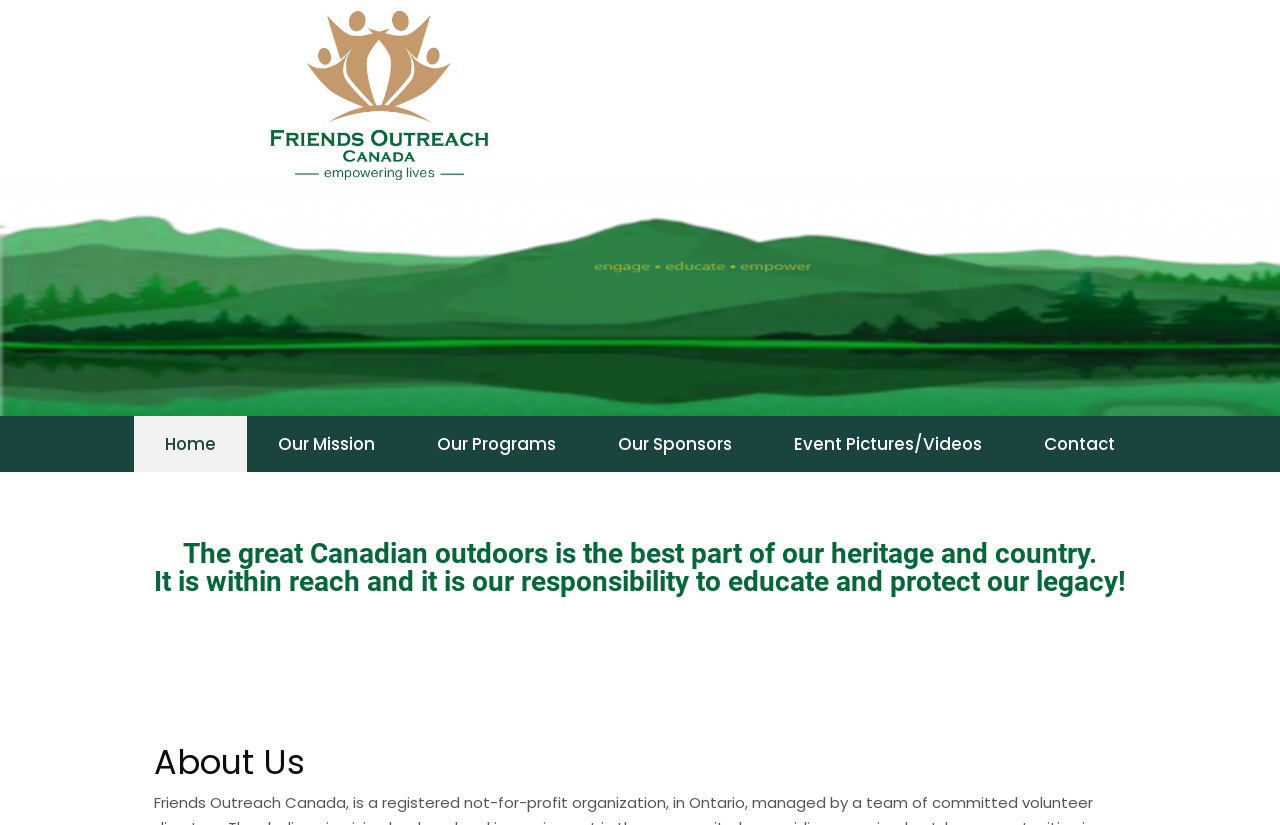Locate and generate the text content of the webpage's heading.

The great Canadian outdoors is the best part of our heritage and country.
It is within reach and it is our responsibility to educate and protect our legacy!